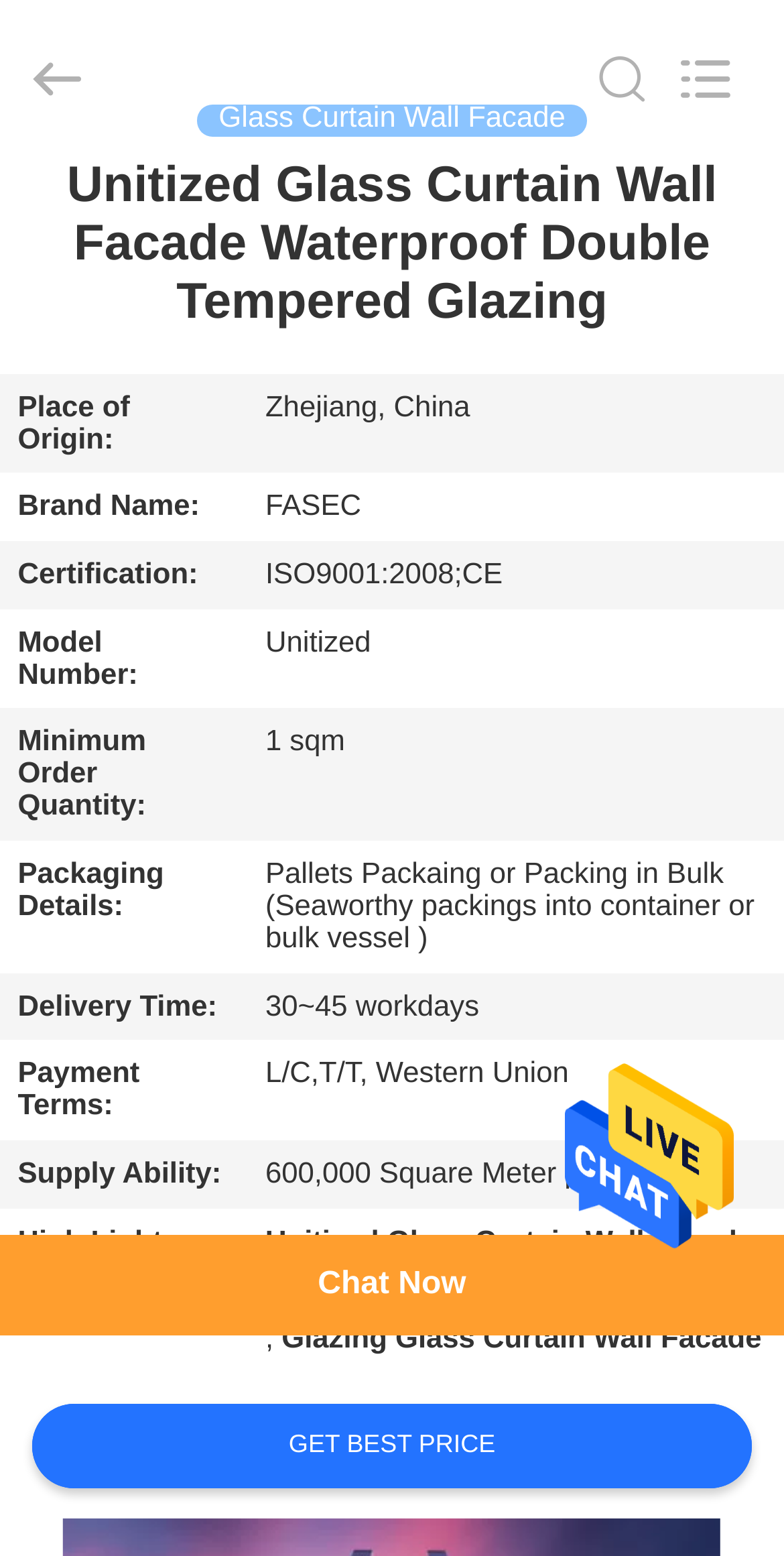Please identify the coordinates of the bounding box that should be clicked to fulfill this instruction: "Go to HOME page".

[0.0, 0.101, 0.192, 0.137]